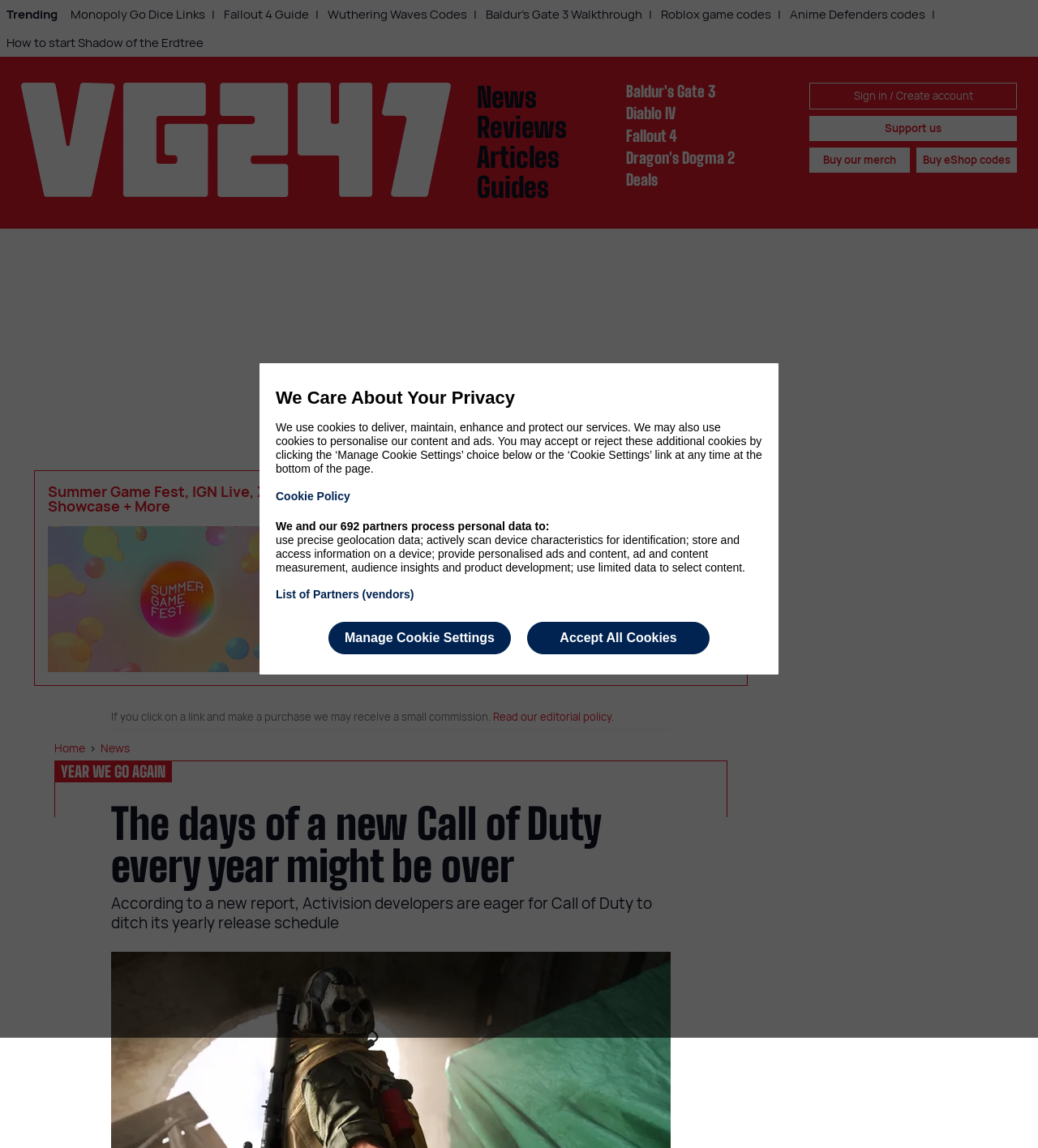What is the purpose of the link 'Support us'?
Please answer the question with a single word or phrase, referencing the image.

To support the website